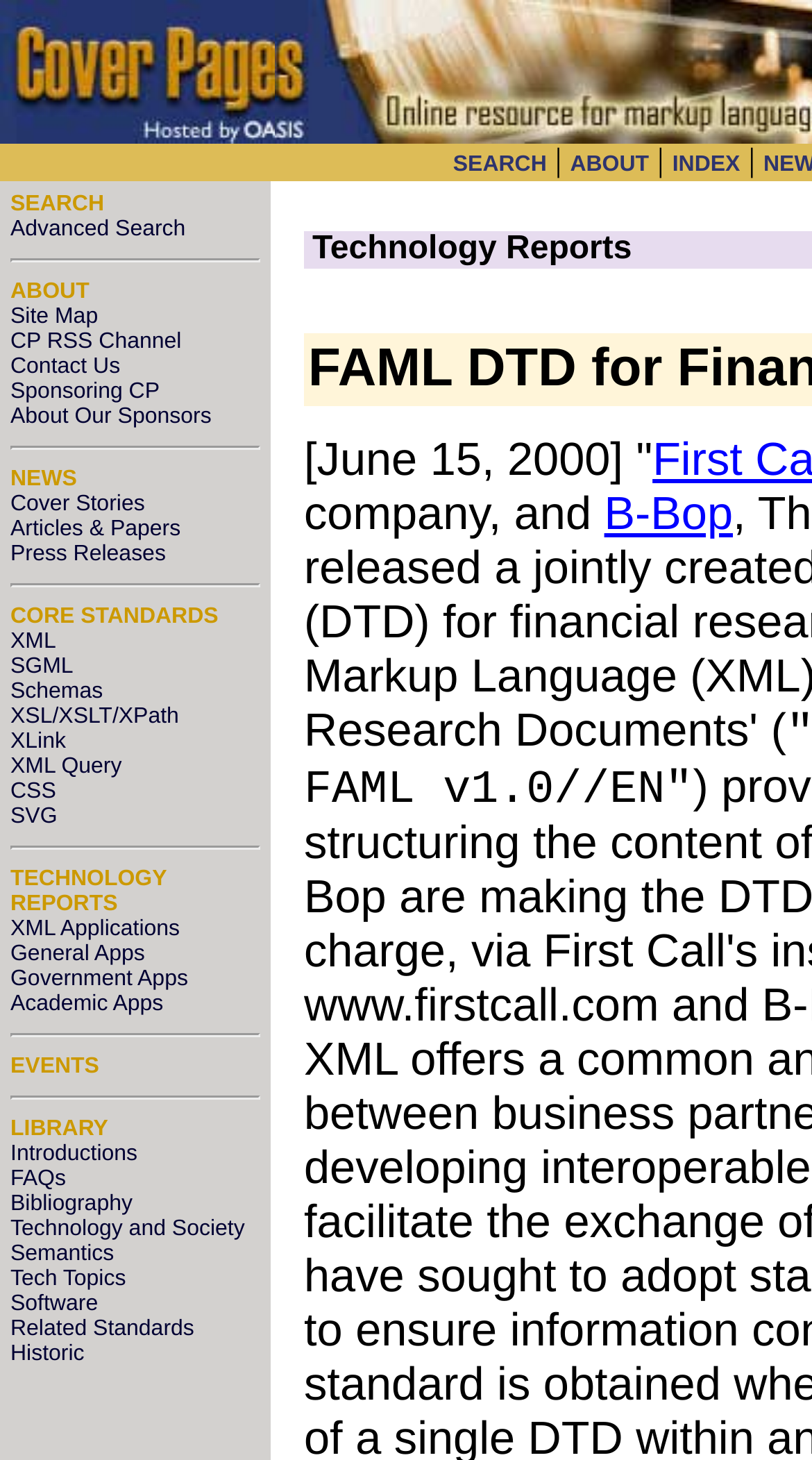How many links are there in the top navigation bar?
Observe the image and answer the question with a one-word or short phrase response.

7